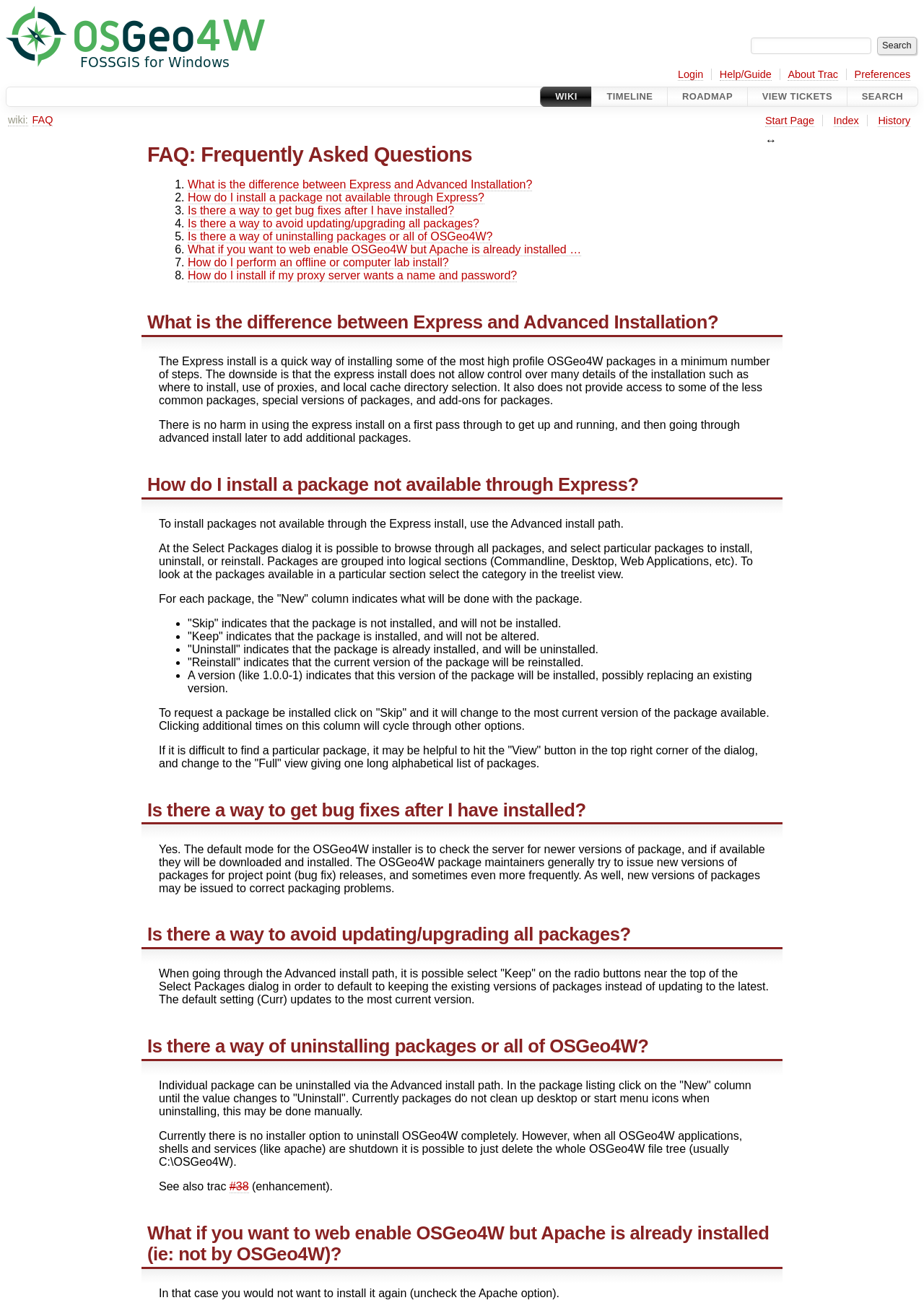Answer this question using a single word or a brief phrase:
Is there a way to get bug fixes after installation?

Yes, default mode checks for updates